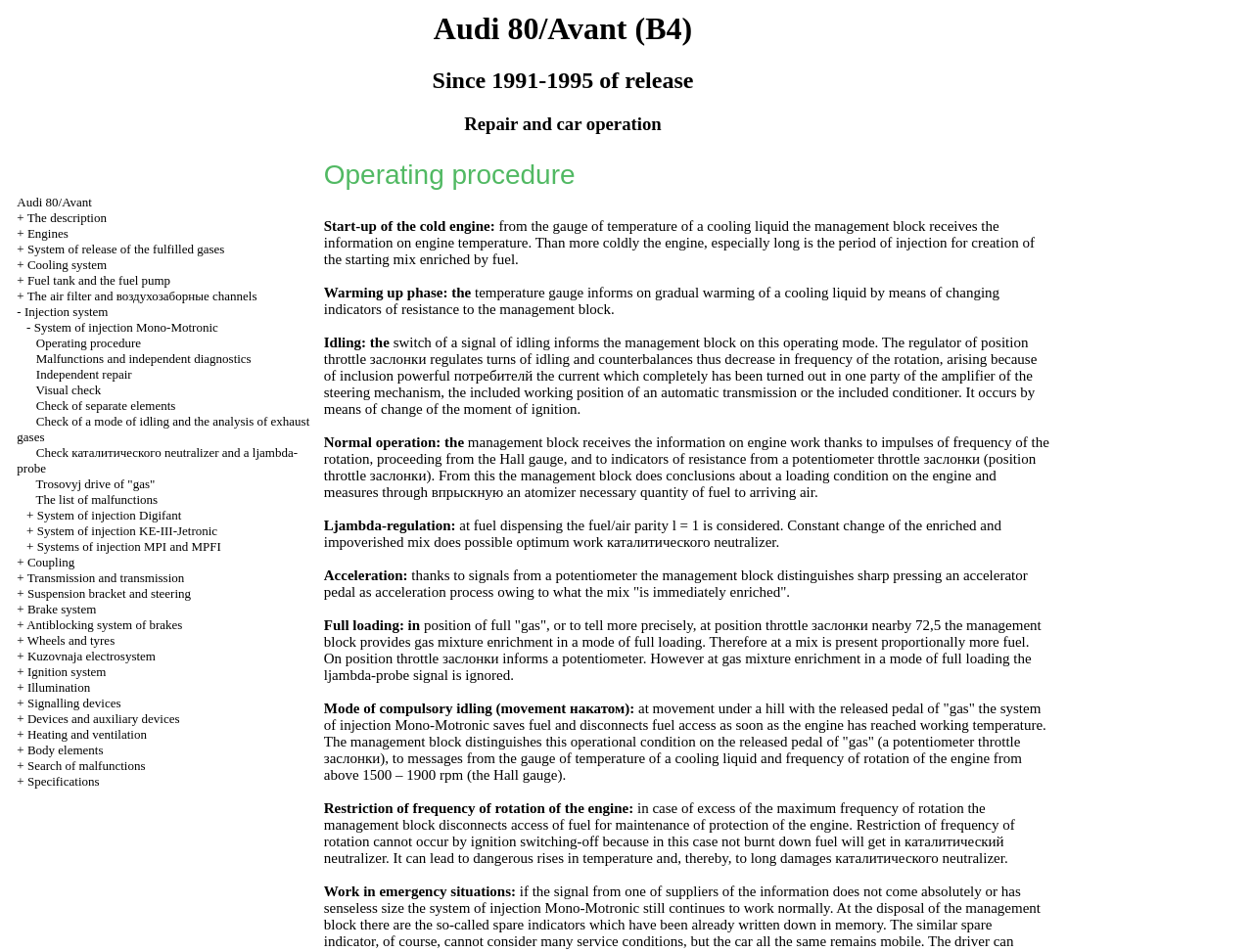Please determine the bounding box coordinates of the clickable area required to carry out the following instruction: "Click on 'Audi 80/Avant'". The coordinates must be four float numbers between 0 and 1, represented as [left, top, right, bottom].

[0.014, 0.205, 0.073, 0.22]